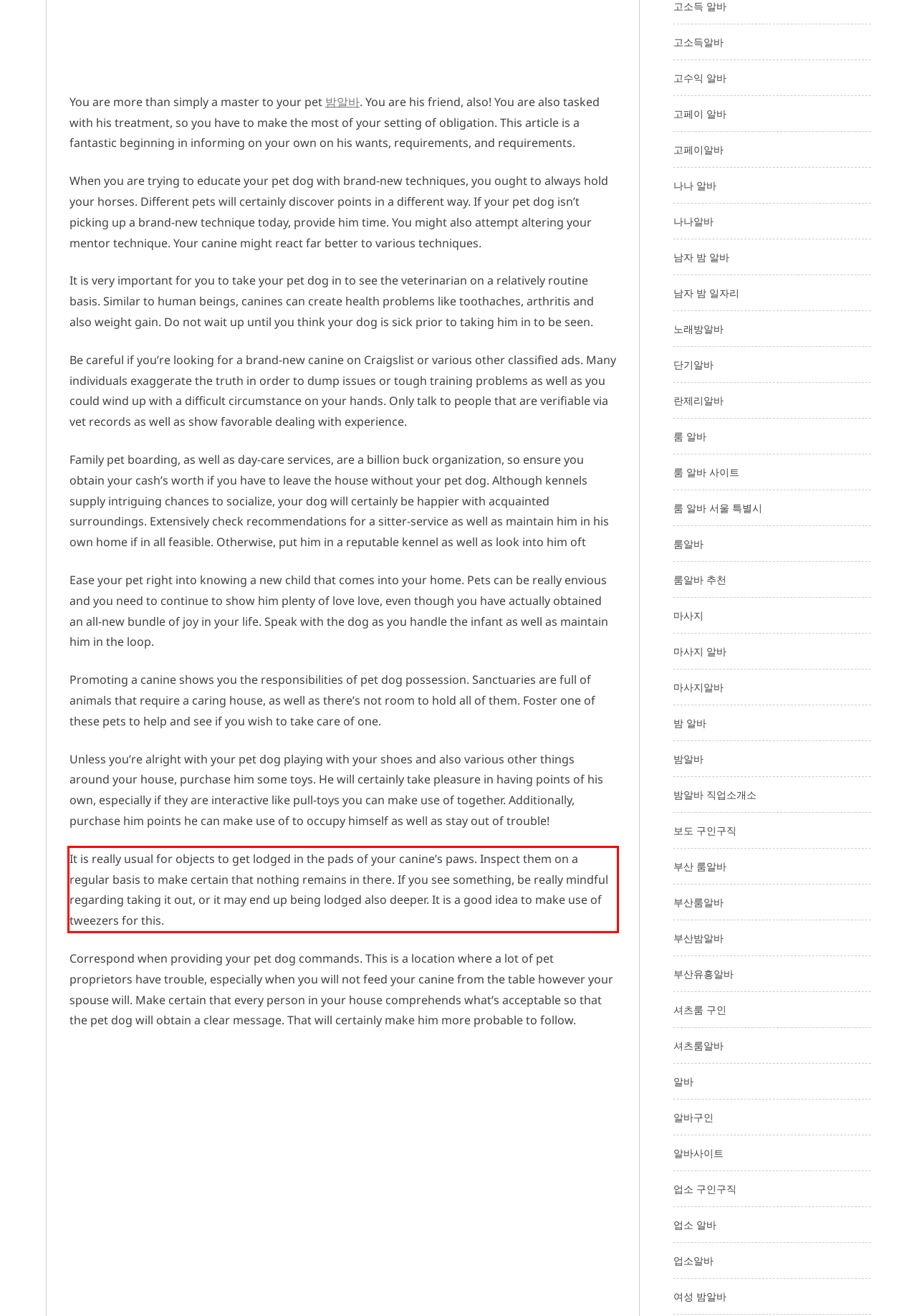Examine the webpage screenshot and use OCR to obtain the text inside the red bounding box.

It is really usual for objects to get lodged in the pads of your canine’s paws. Inspect them on a regular basis to make certain that nothing remains in there. If you see something, be really mindful regarding taking it out, or it may end up being lodged also deeper. It is a good idea to make use of tweezers for this.